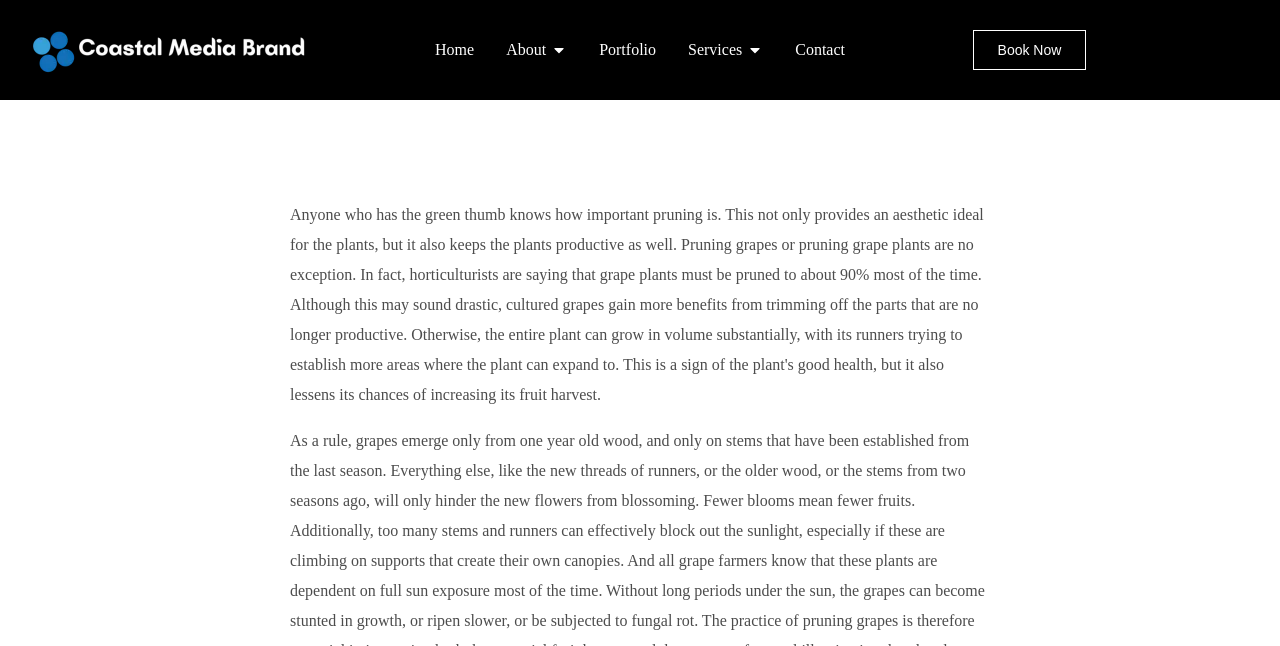Show the bounding box coordinates of the element that should be clicked to complete the task: "Go to the About page".

[0.395, 0.059, 0.427, 0.096]